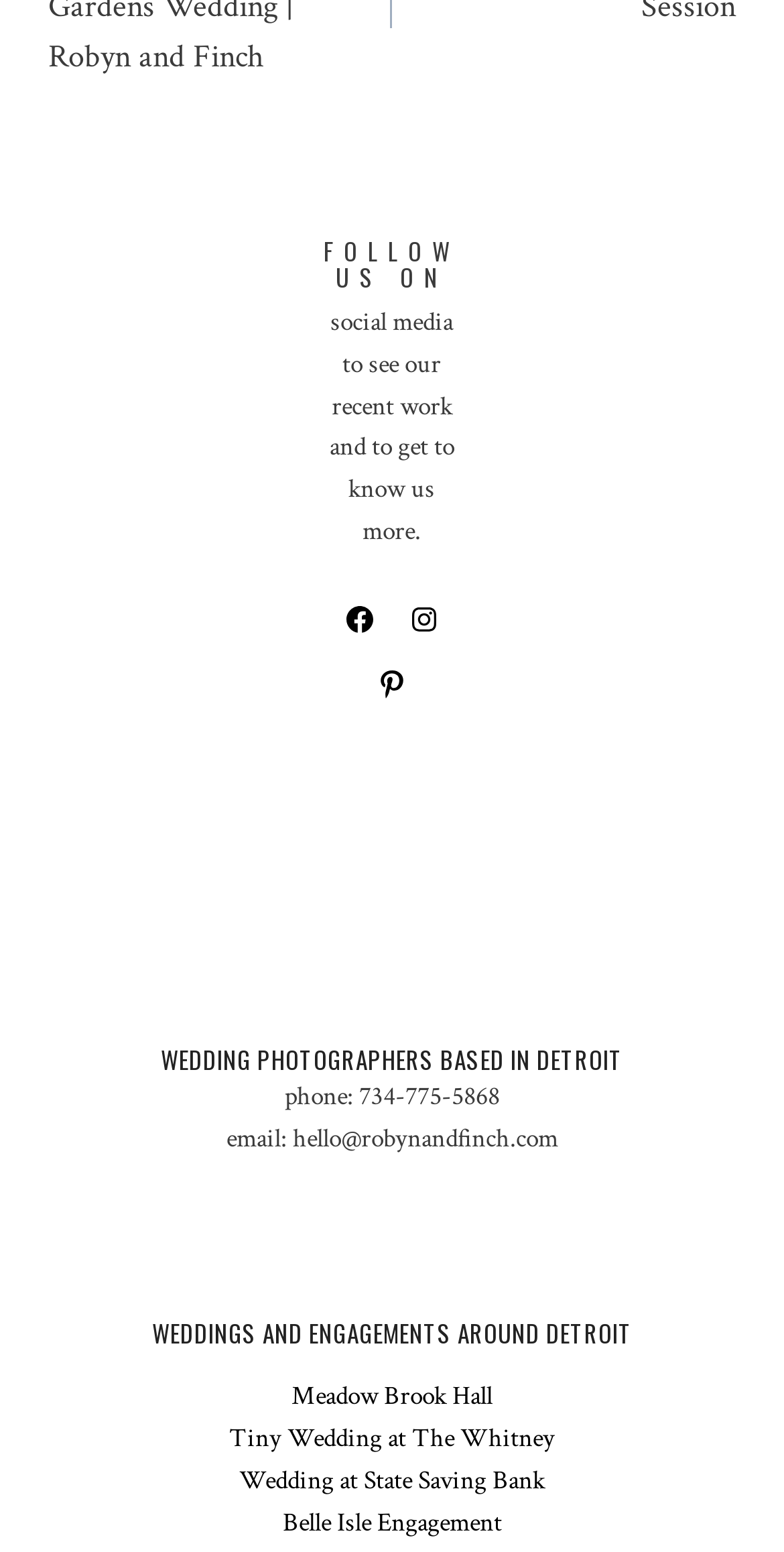Please provide a detailed answer to the question below by examining the image:
What is the email address of the wedding photographers?

I found the email address by looking at the static text element that says 'email: hello@robynandfinch.com' which is located below the heading 'WEDDING PHOTOGRAPHERS BASED IN DETROIT'.